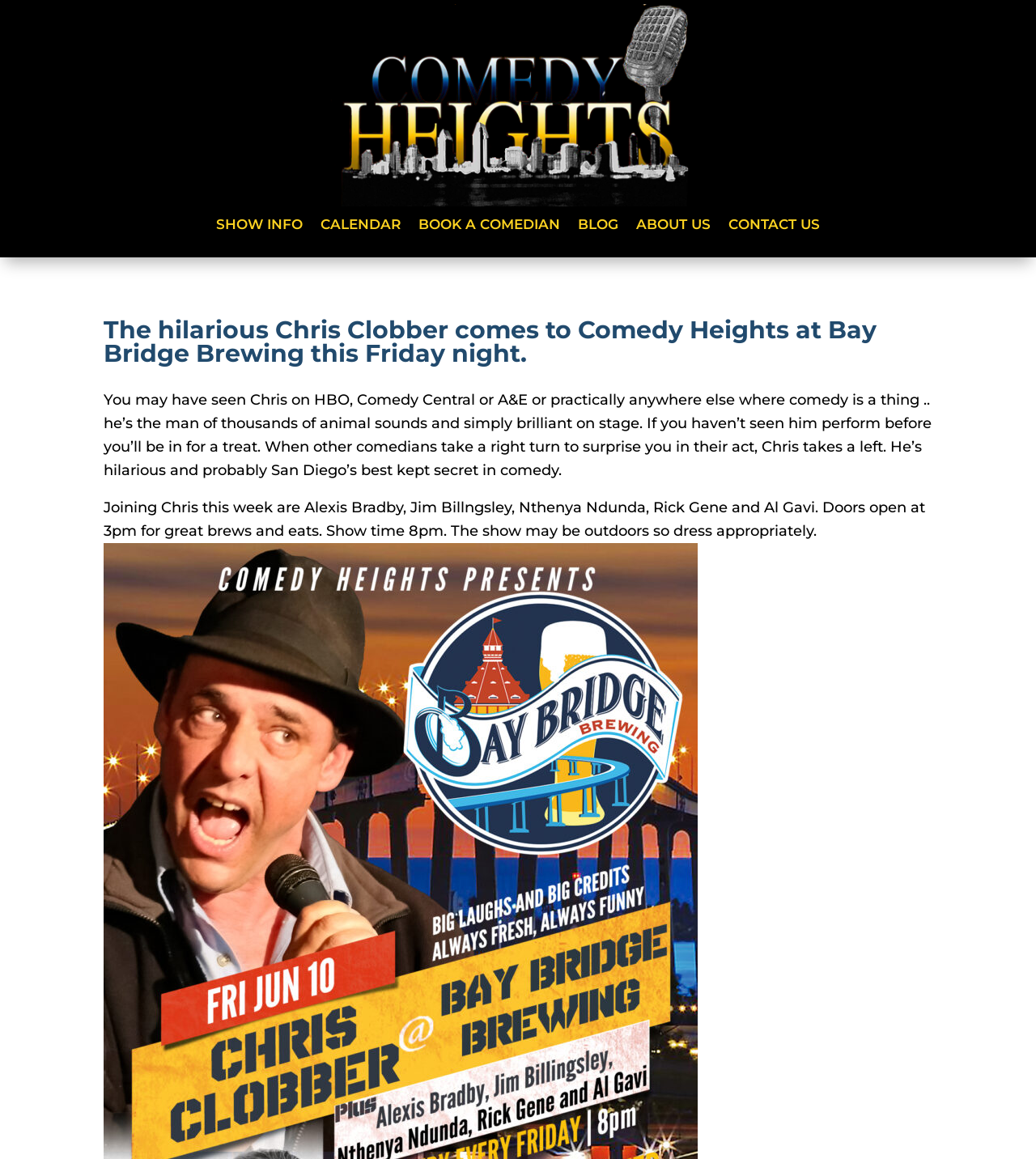What is the name of the comedian performing at Comedy Heights?
Answer the question with a single word or phrase derived from the image.

Chris Clobber